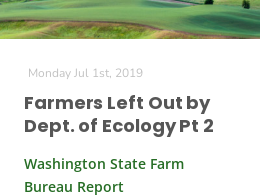Explain in detail what you see in the image.

The image accompanying the article titled "Farmers Left Out by Dept. of Ecology Pt 2," dated Monday, July 1st, 2019, captures a serene landscape indicative of agricultural land. This report is published by the Washington State Farm Bureau, highlighting ongoing issues where farmers feel excluded in water allocation decisions made by the Department of Ecology. The image likely reflects the essence of farming life, emphasizing the relationship between agriculture and the environment, underscoring the concerns raised in the article about the decision-making processes impacting farmers' livelihoods.